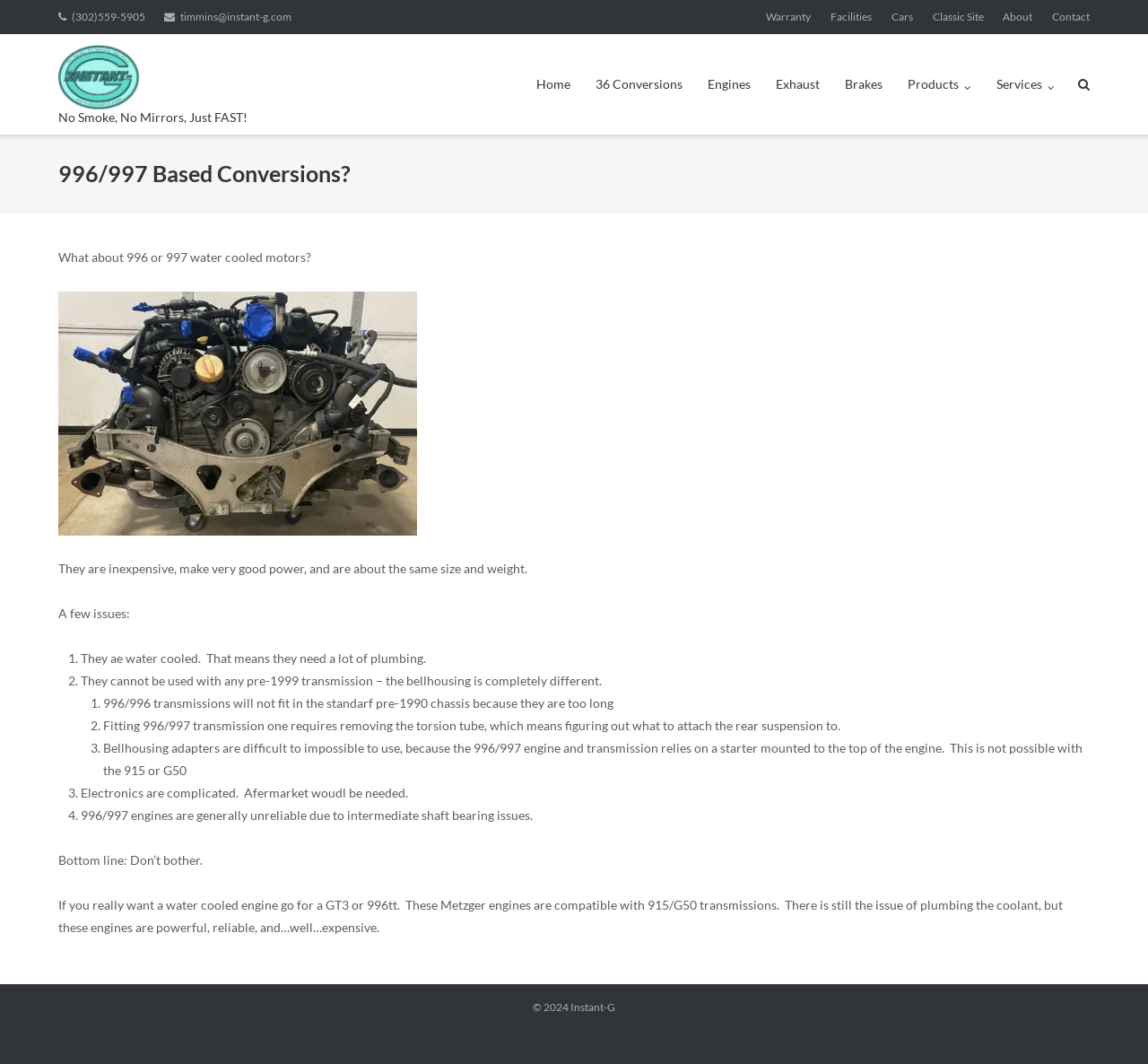Given the element description "Contact", identify the bounding box of the corresponding UI element.

[0.916, 0.0, 0.949, 0.032]